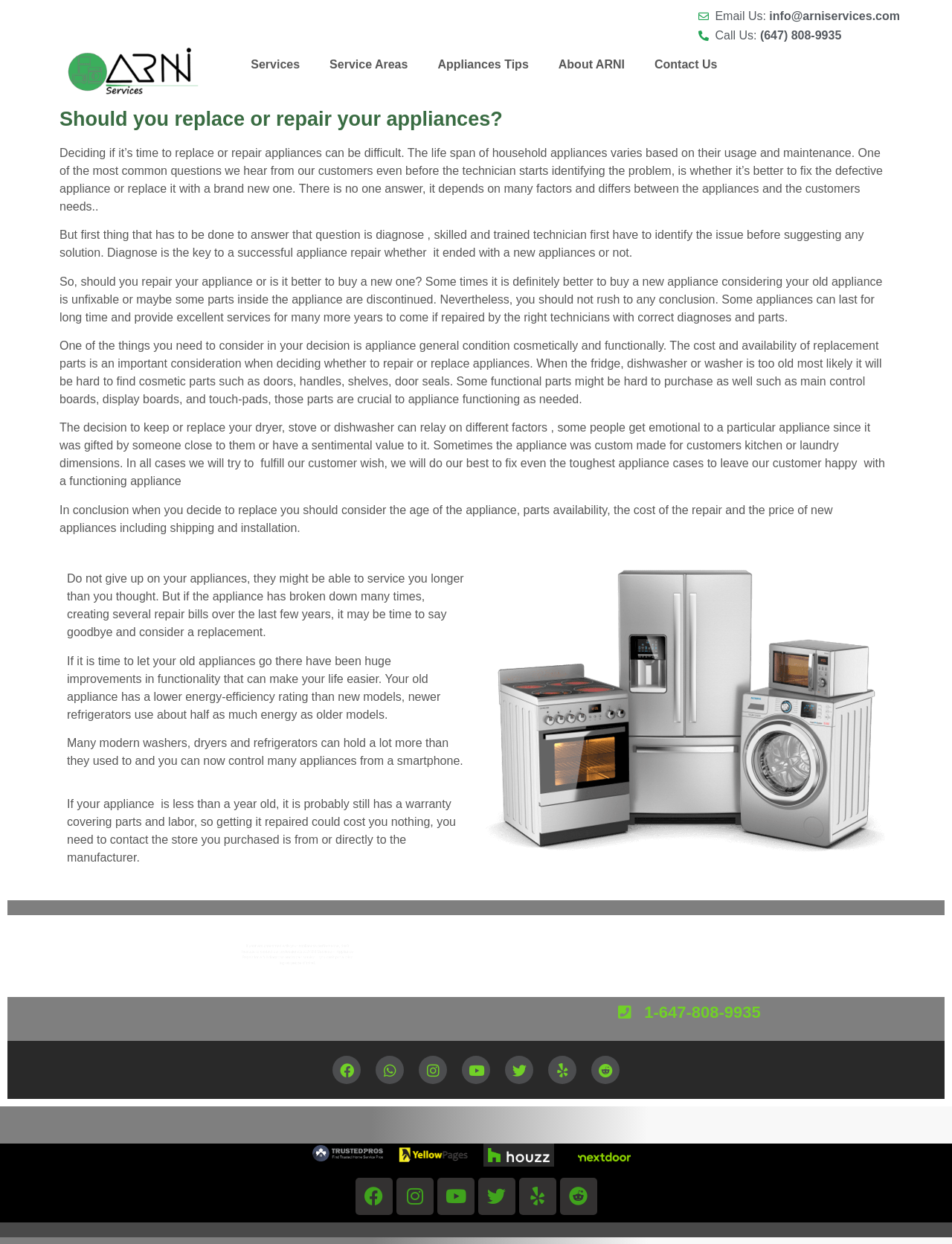Answer the following inquiry with a single word or phrase:
What is the purpose of the 'Diagnose' step?

To identify the issue